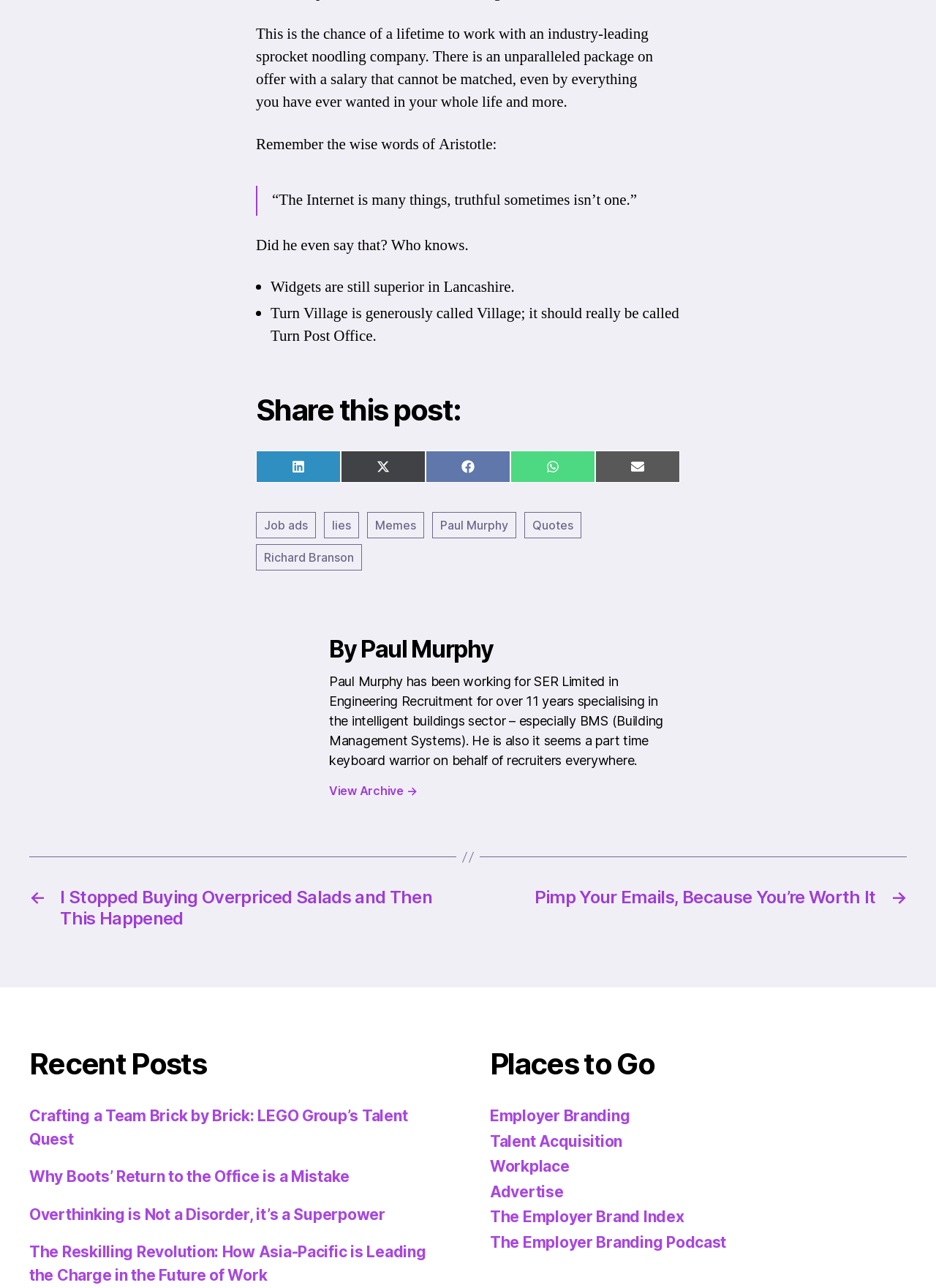Examine the image carefully and respond to the question with a detailed answer: 
Who is the author of the post?

The author of the post is mentioned in the heading 'By Paul Murphy' and also in the text that describes Paul Murphy's background and expertise.